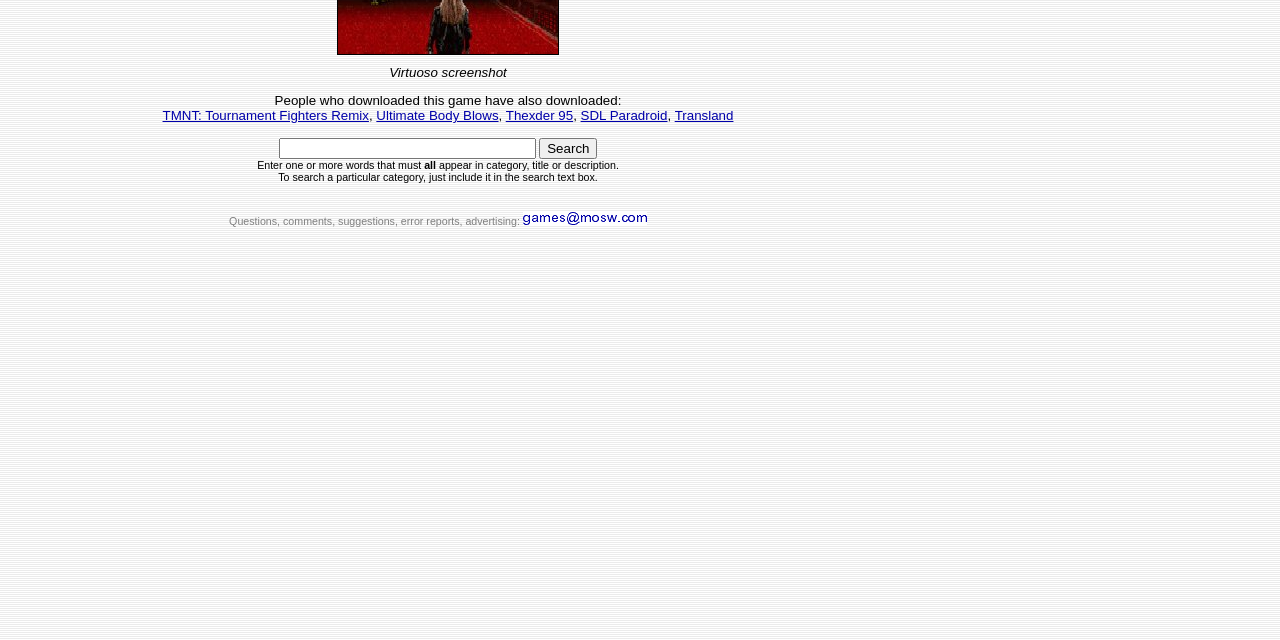Bounding box coordinates are to be given in the format (top-left x, top-left y, bottom-right x, bottom-right y). All values must be floating point numbers between 0 and 1. Provide the bounding box coordinate for the UI element described as: Thexder 95

[0.395, 0.169, 0.448, 0.193]